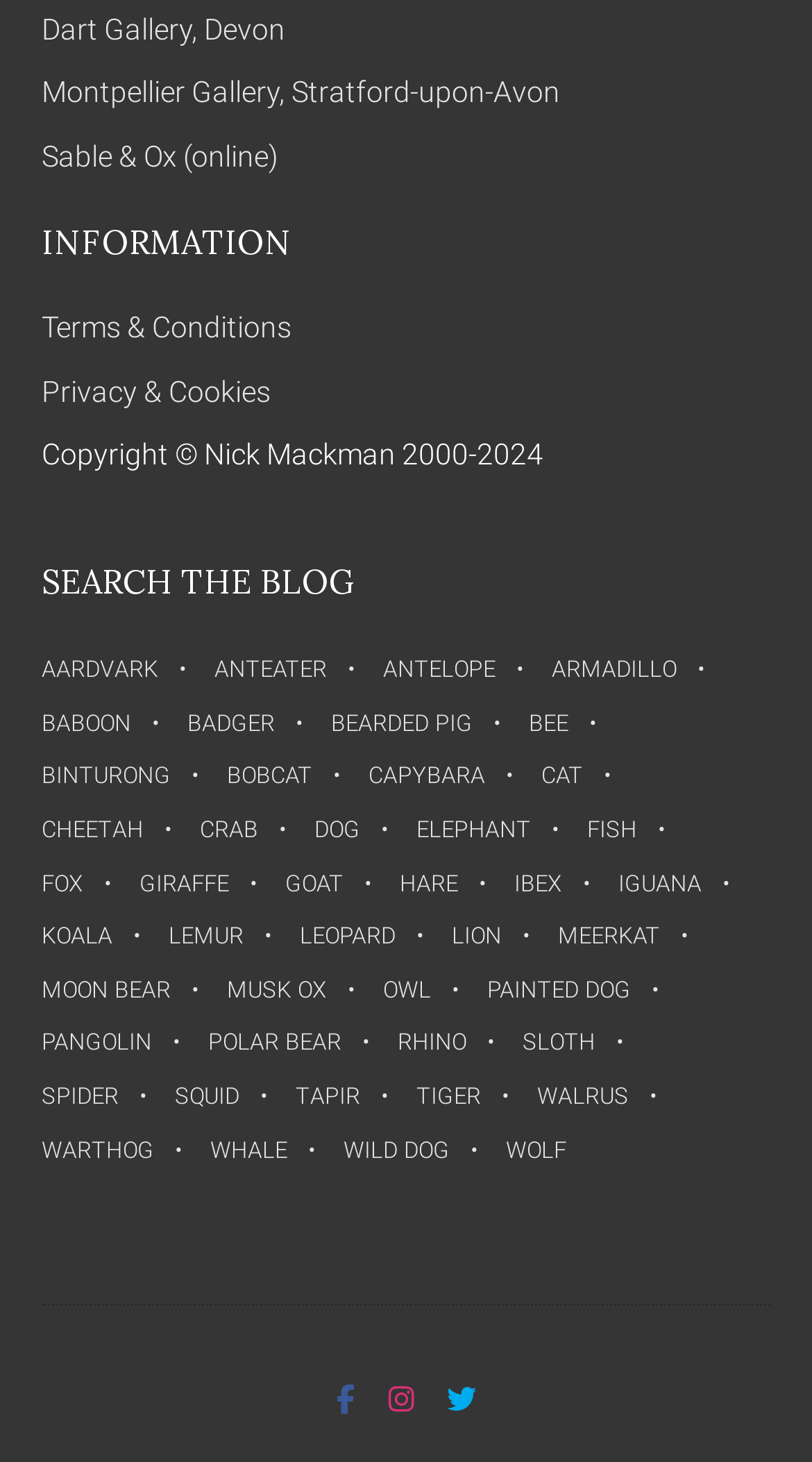What is the copyright year range?
Please answer using one word or phrase, based on the screenshot.

2000-2024